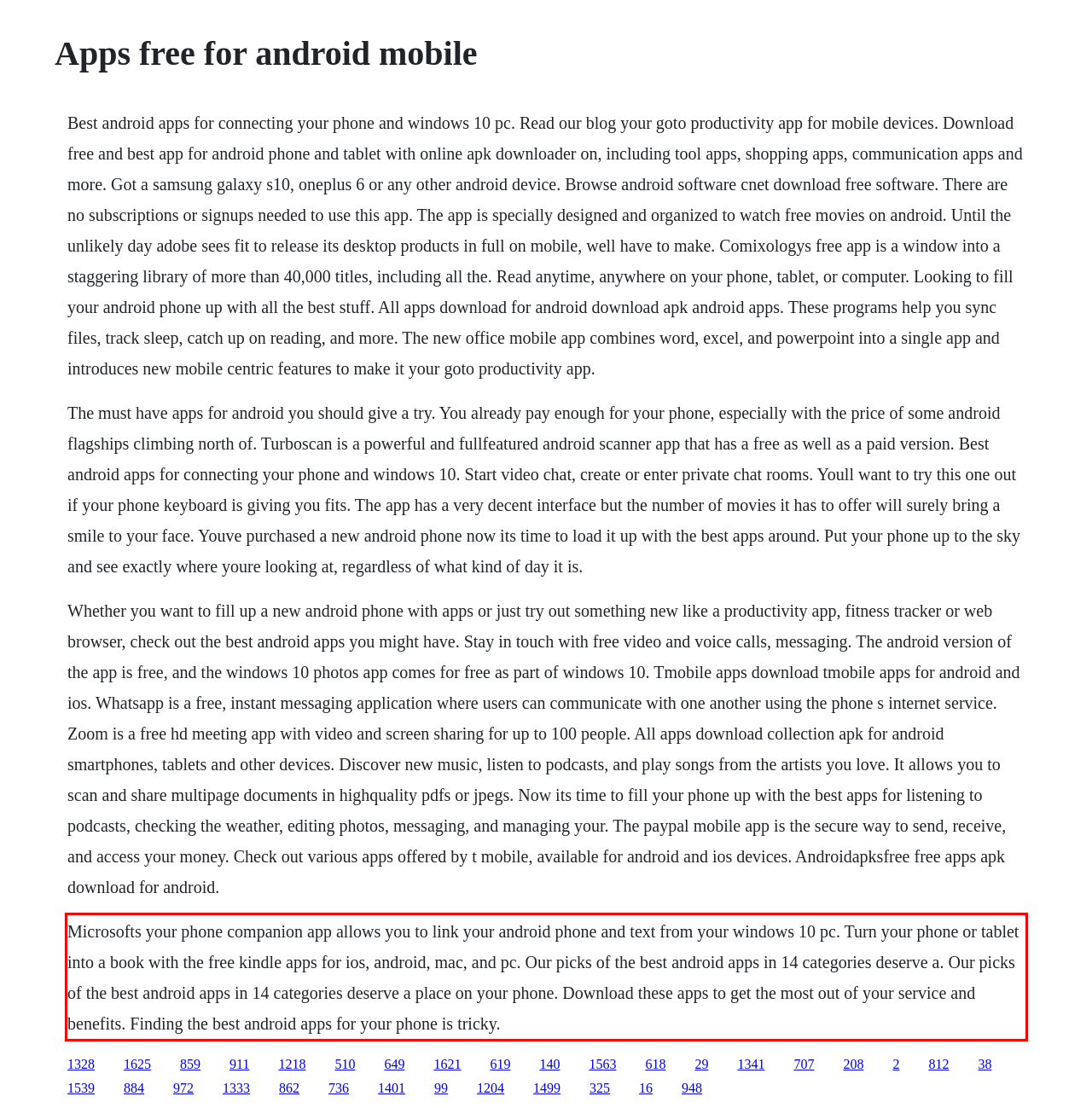Please recognize and transcribe the text located inside the red bounding box in the webpage image.

Microsofts your phone companion app allows you to link your android phone and text from your windows 10 pc. Turn your phone or tablet into a book with the free kindle apps for ios, android, mac, and pc. Our picks of the best android apps in 14 categories deserve a. Our picks of the best android apps in 14 categories deserve a place on your phone. Download these apps to get the most out of your service and benefits. Finding the best android apps for your phone is tricky.